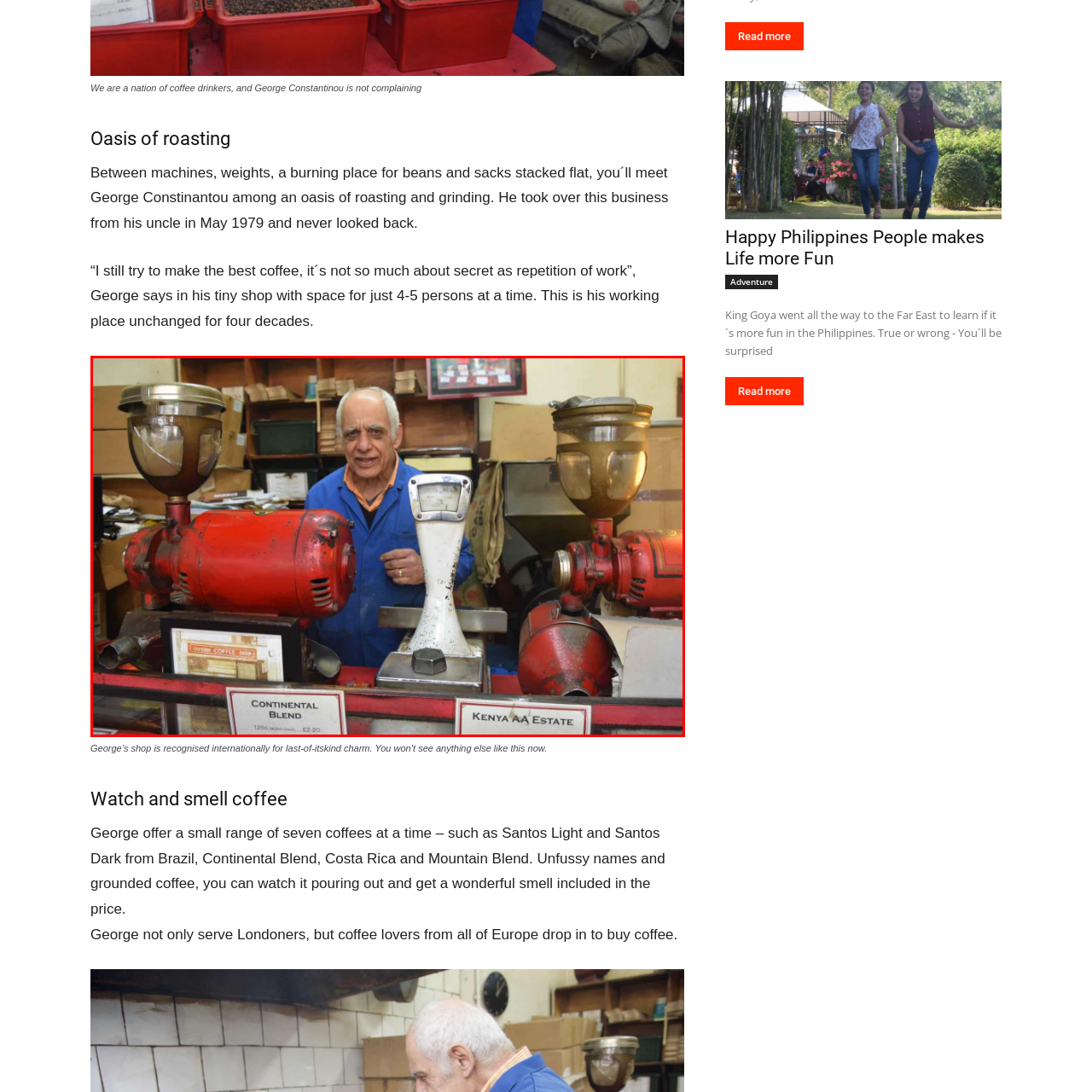Focus on the content within the red box and provide a succinct answer to this question using just one word or phrase: 
When did George take over the shop from his uncle?

1979